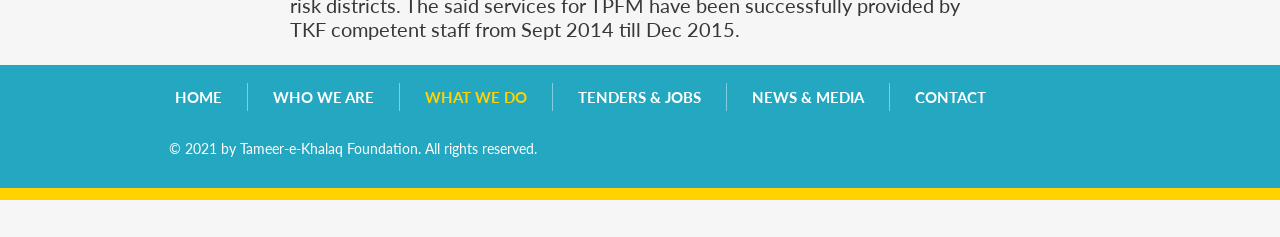Find the bounding box of the web element that fits this description: "TENDERS & JOBS".

[0.432, 0.35, 0.567, 0.468]